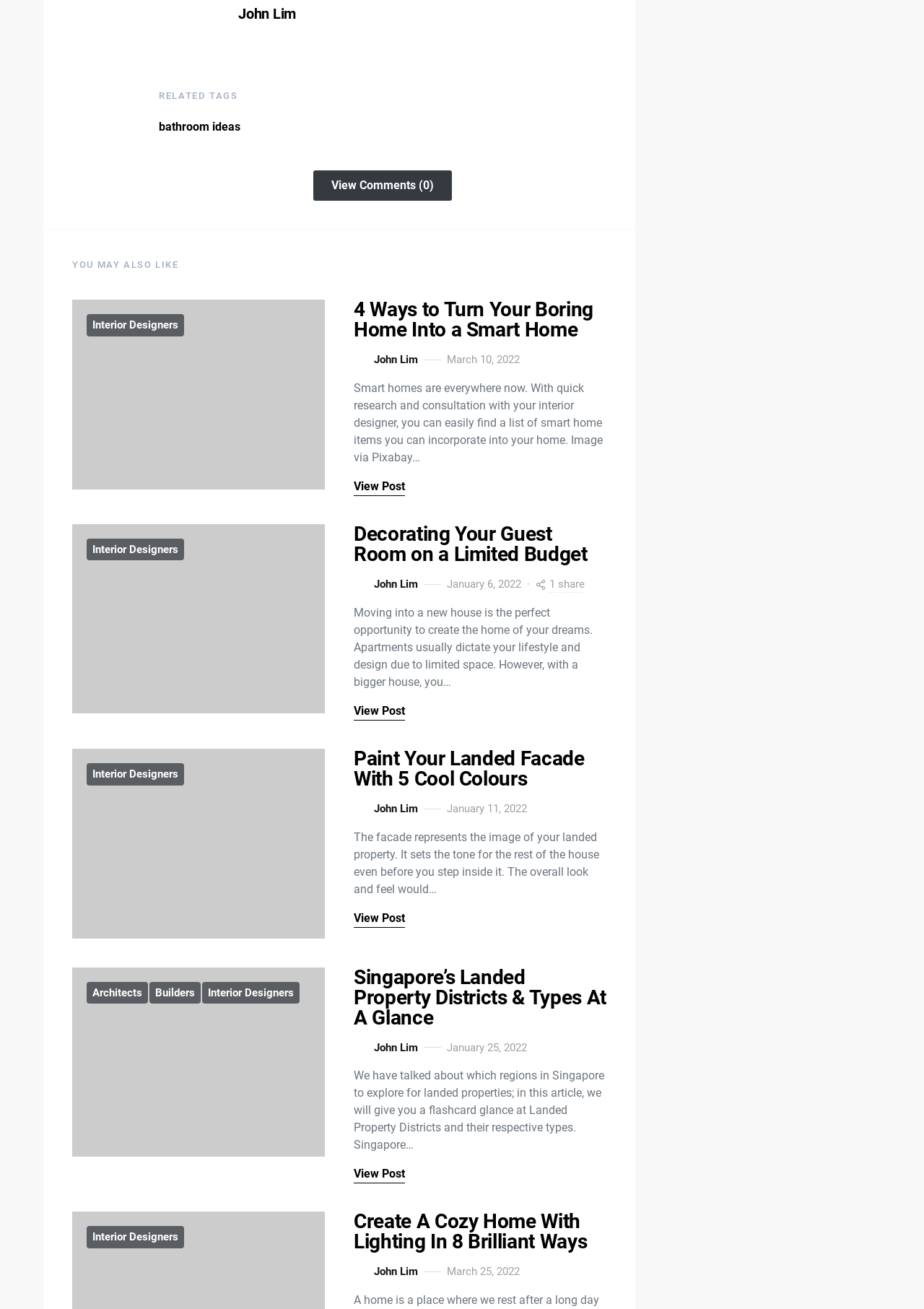Give a one-word or short phrase answer to the question: 
How many views does the second article have?

2.5K views